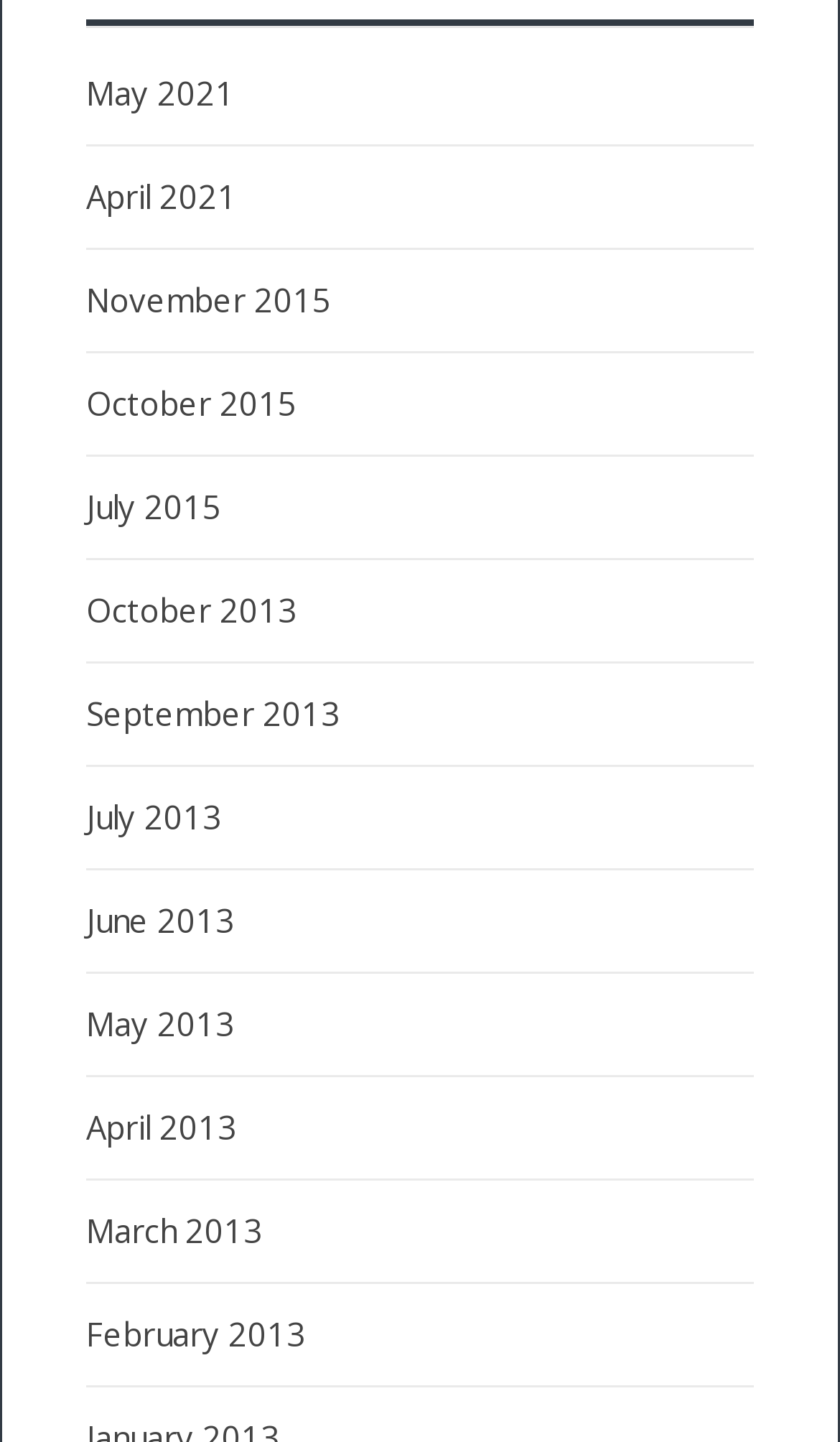Please find the bounding box coordinates of the element that must be clicked to perform the given instruction: "view April 2013". The coordinates should be four float numbers from 0 to 1, i.e., [left, top, right, bottom].

[0.103, 0.766, 0.282, 0.796]